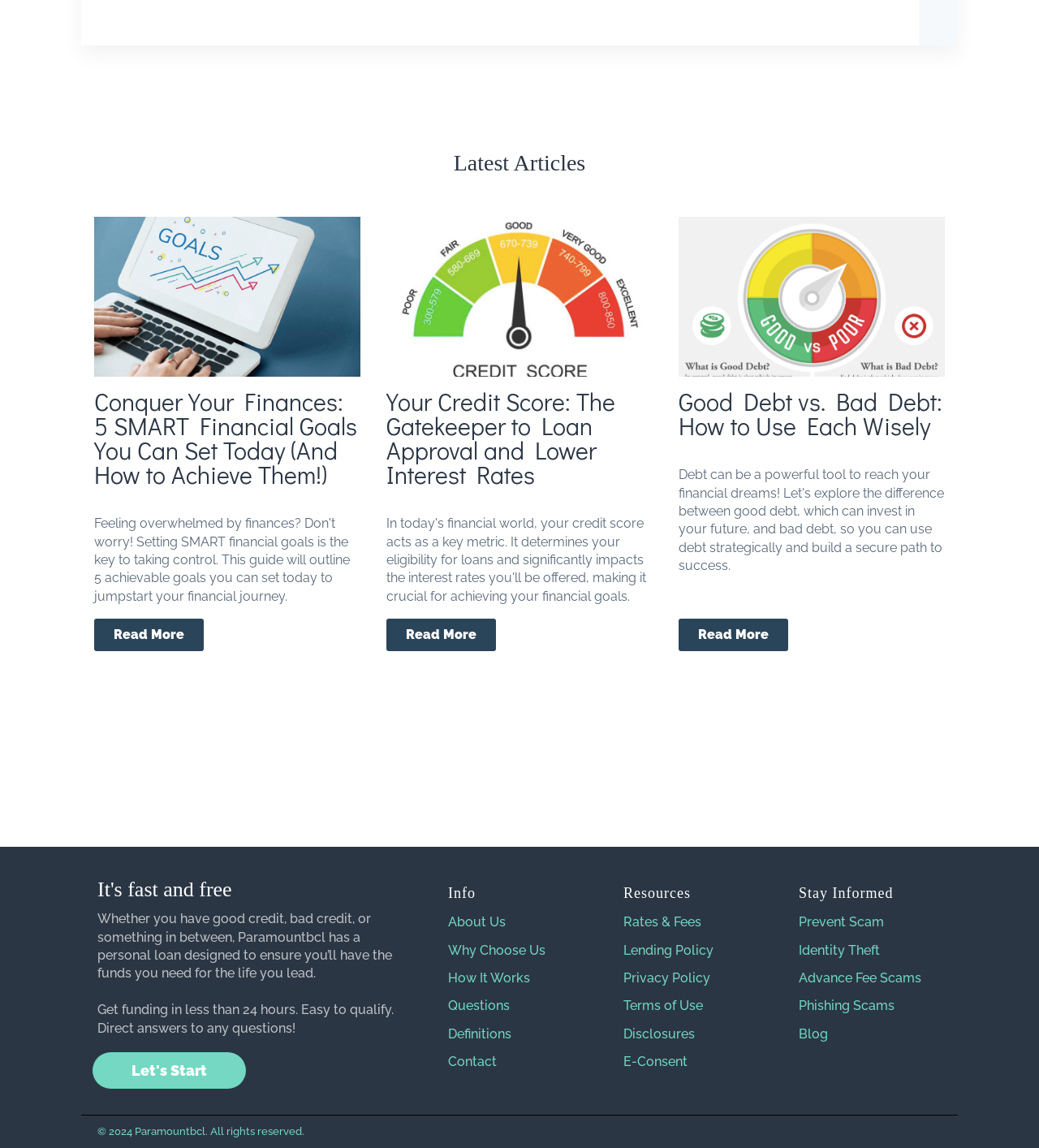What is the link to learn more about the company?
Please respond to the question with a detailed and thorough explanation.

The link to learn more about the company is 'About Us', which can be found in the navigation section with the bounding box coordinates [0.431, 0.796, 0.487, 0.812].